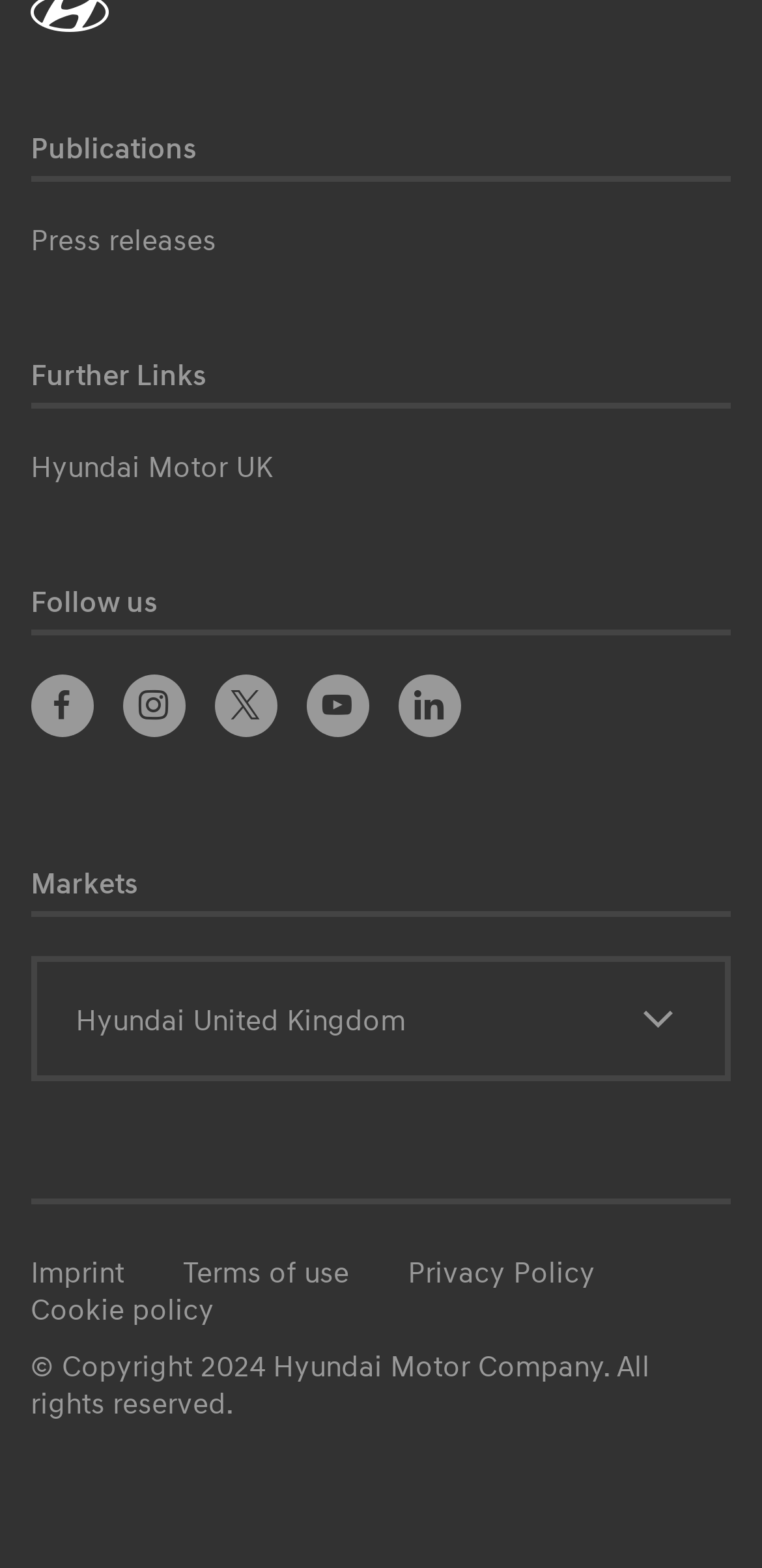Please provide the bounding box coordinates for the element that needs to be clicked to perform the following instruction: "View imprint". The coordinates should be given as four float numbers between 0 and 1, i.e., [left, top, right, bottom].

[0.04, 0.8, 0.163, 0.822]